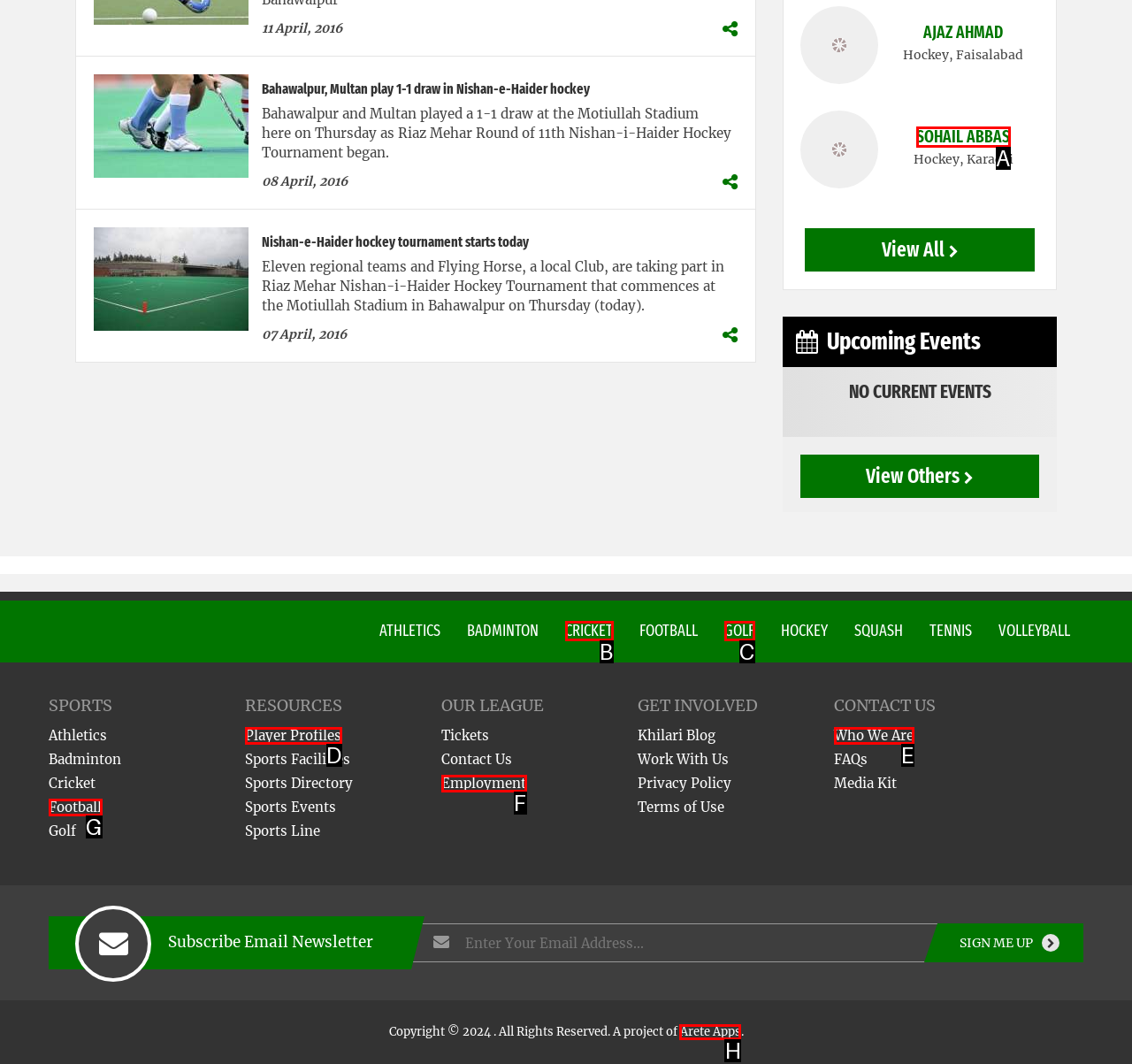Based on the element description: Who We Are, choose the best matching option. Provide the letter of the option directly.

E